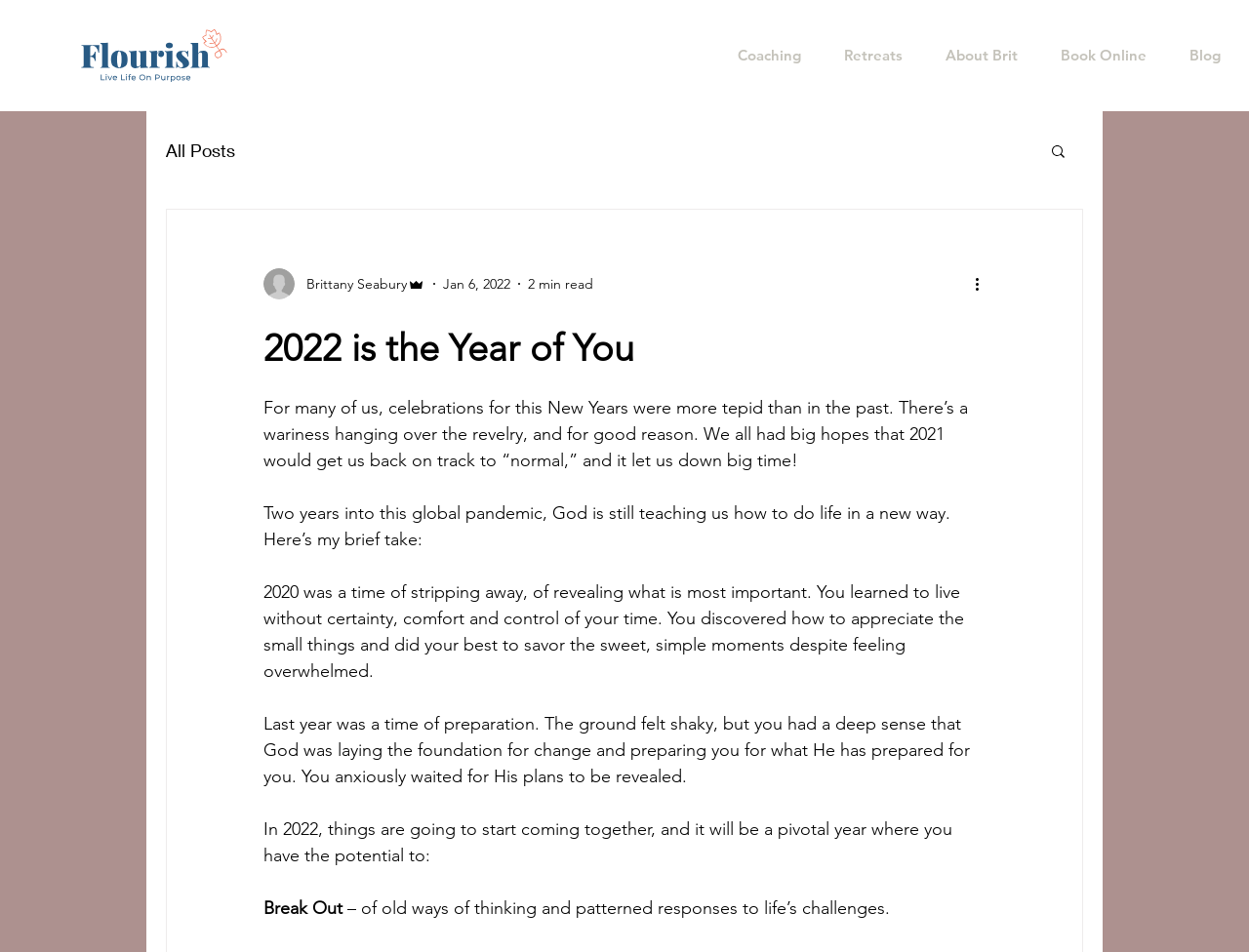Pinpoint the bounding box coordinates of the area that should be clicked to complete the following instruction: "Read the '2022 is the Year of You' blog post". The coordinates must be given as four float numbers between 0 and 1, i.e., [left, top, right, bottom].

[0.211, 0.342, 0.789, 0.389]